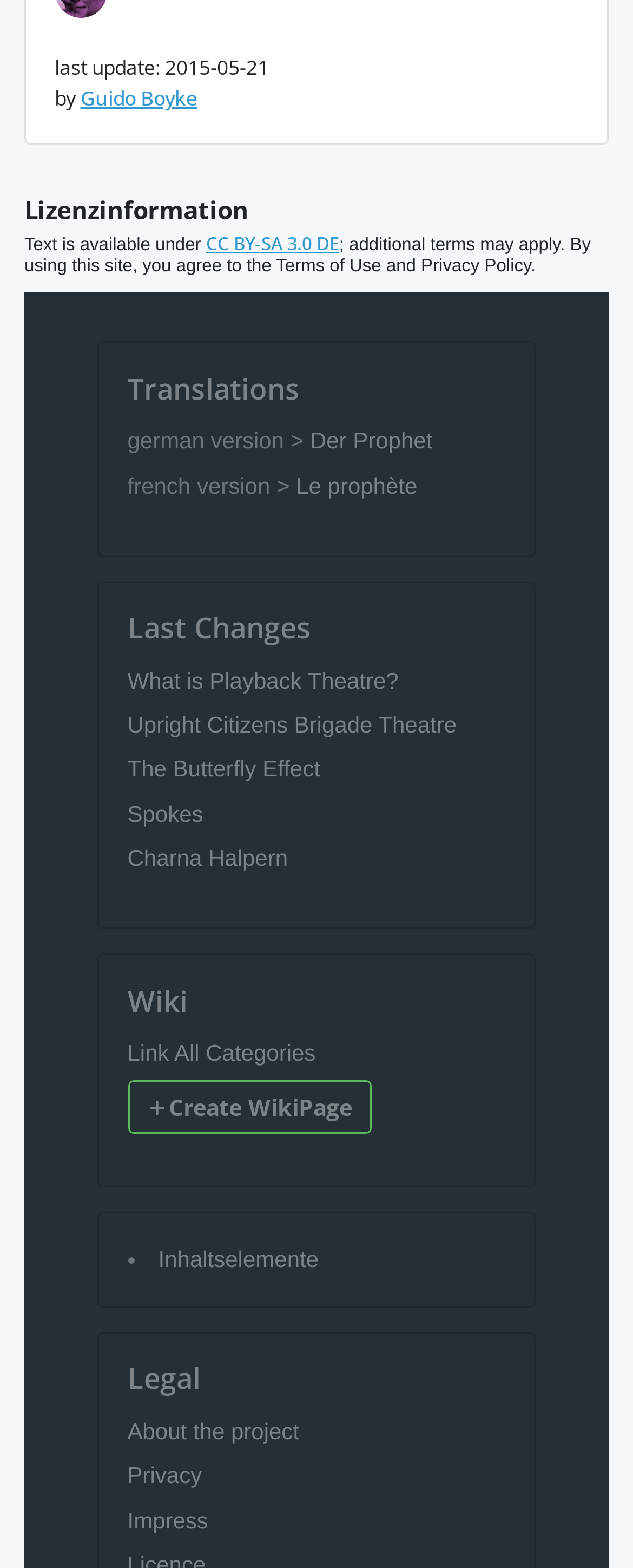What is the license of the webpage content?
From the image, respond using a single word or phrase.

CC BY-SA 3.0 DE